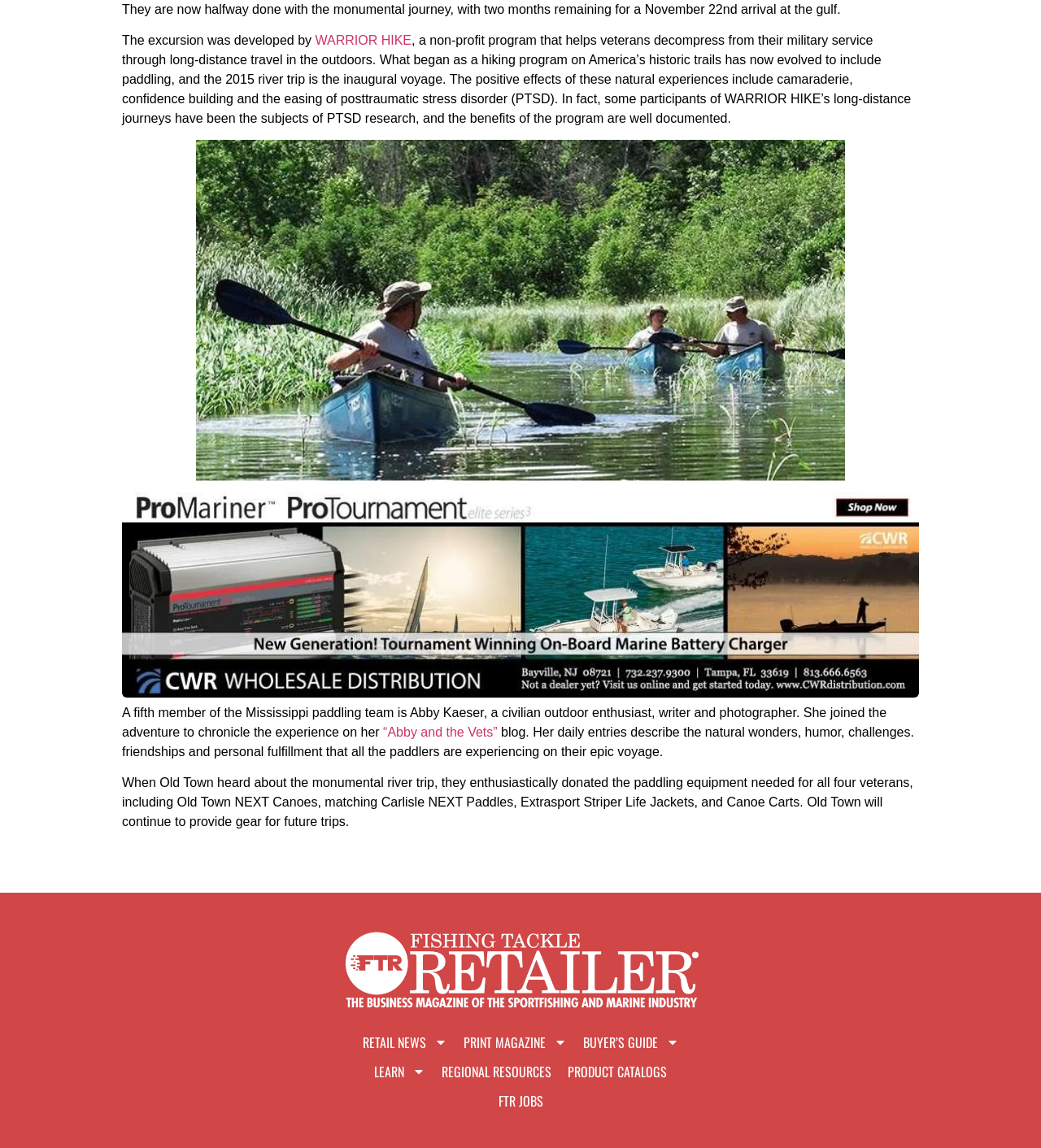What type of equipment did Old Town donate to the veterans?
Utilize the information in the image to give a detailed answer to the question.

The answer can be found in the paragraph that mentions 'When Old Town heard about the monumental river trip, they enthusiastically donated the paddling equipment needed for all four veterans, including Old Town NEXT Canoes, matching Carlisle NEXT Paddles, Extrasport Striper Life Jackets, and Canoe Carts.'